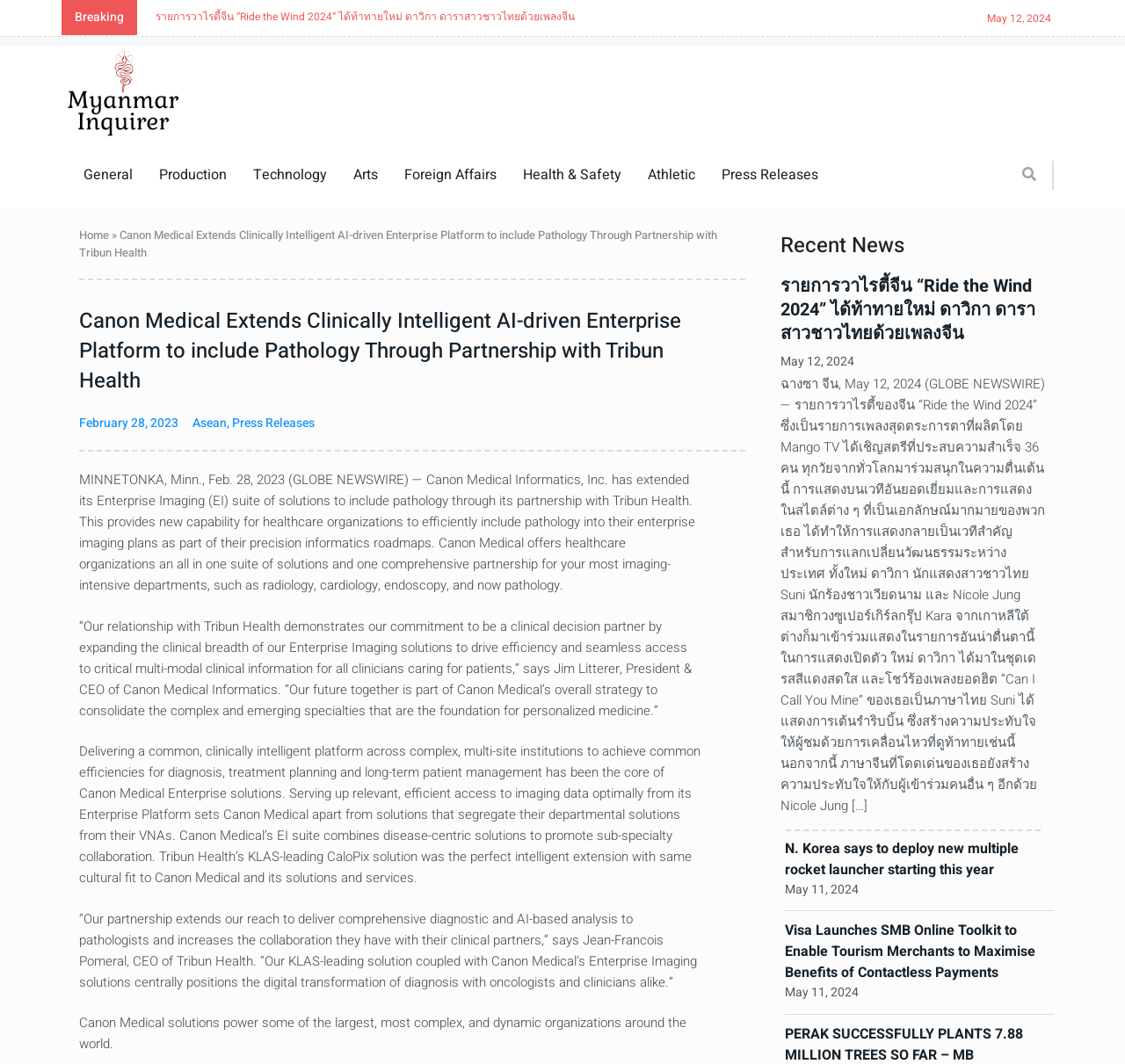Identify the bounding box coordinates of the region that should be clicked to execute the following instruction: "View the 'Recent News' section".

[0.694, 0.221, 0.938, 0.241]